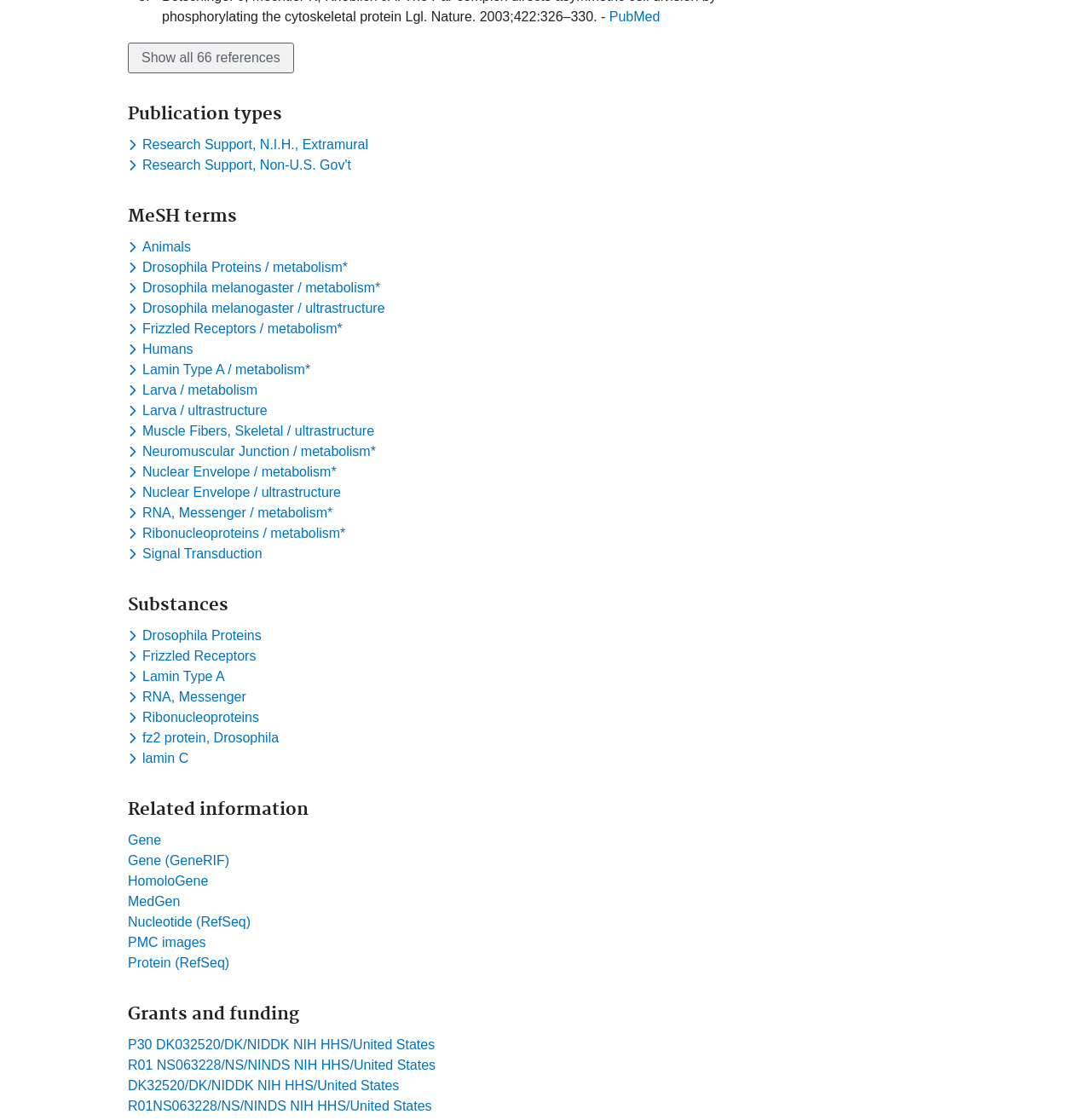What is the funding agency for the grant R01 NS063228?
Look at the image and respond with a single word or a short phrase.

NINDS NIH HHS